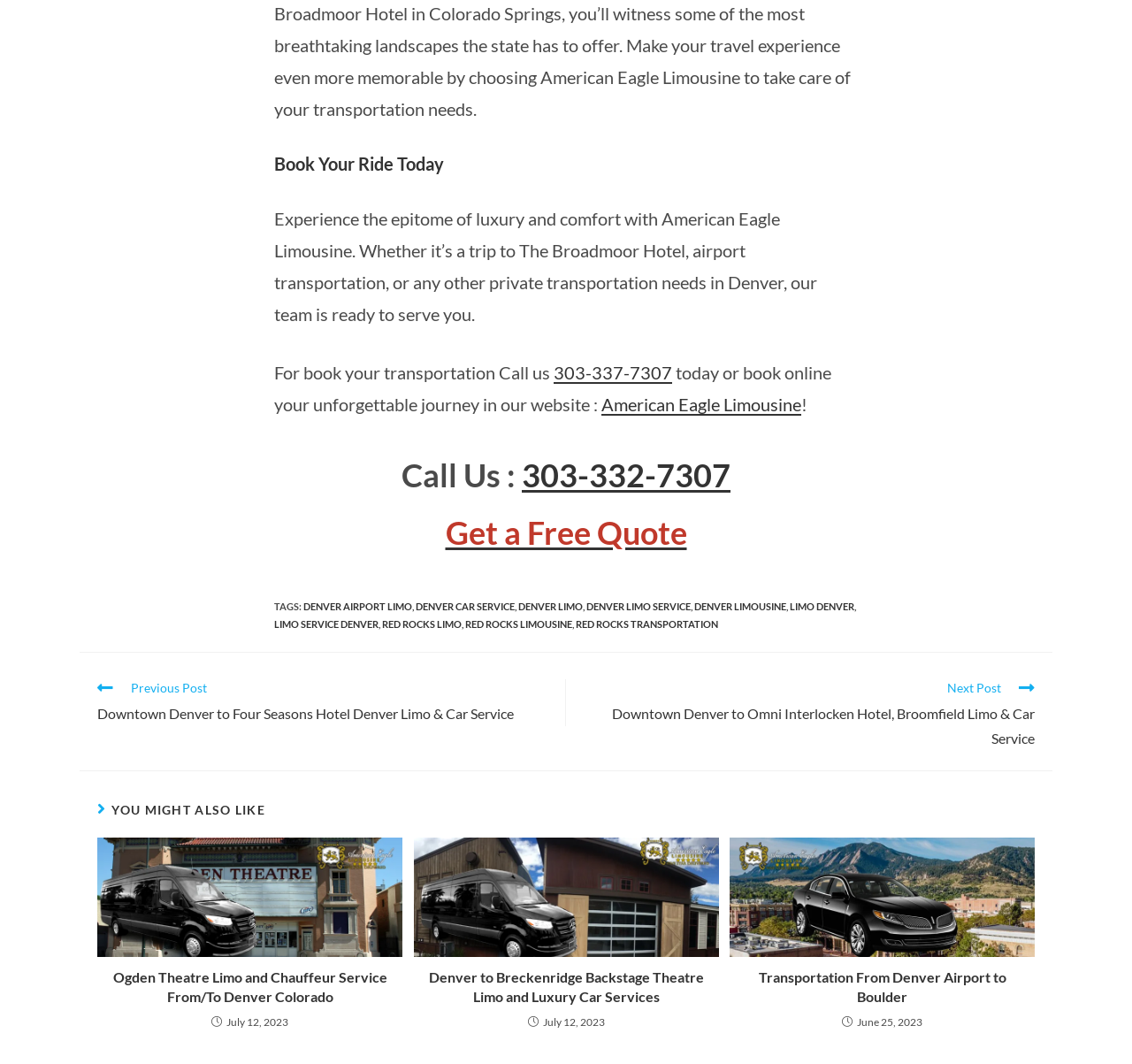Please identify the bounding box coordinates of the clickable area that will allow you to execute the instruction: "read the article posted on Jun 9".

None